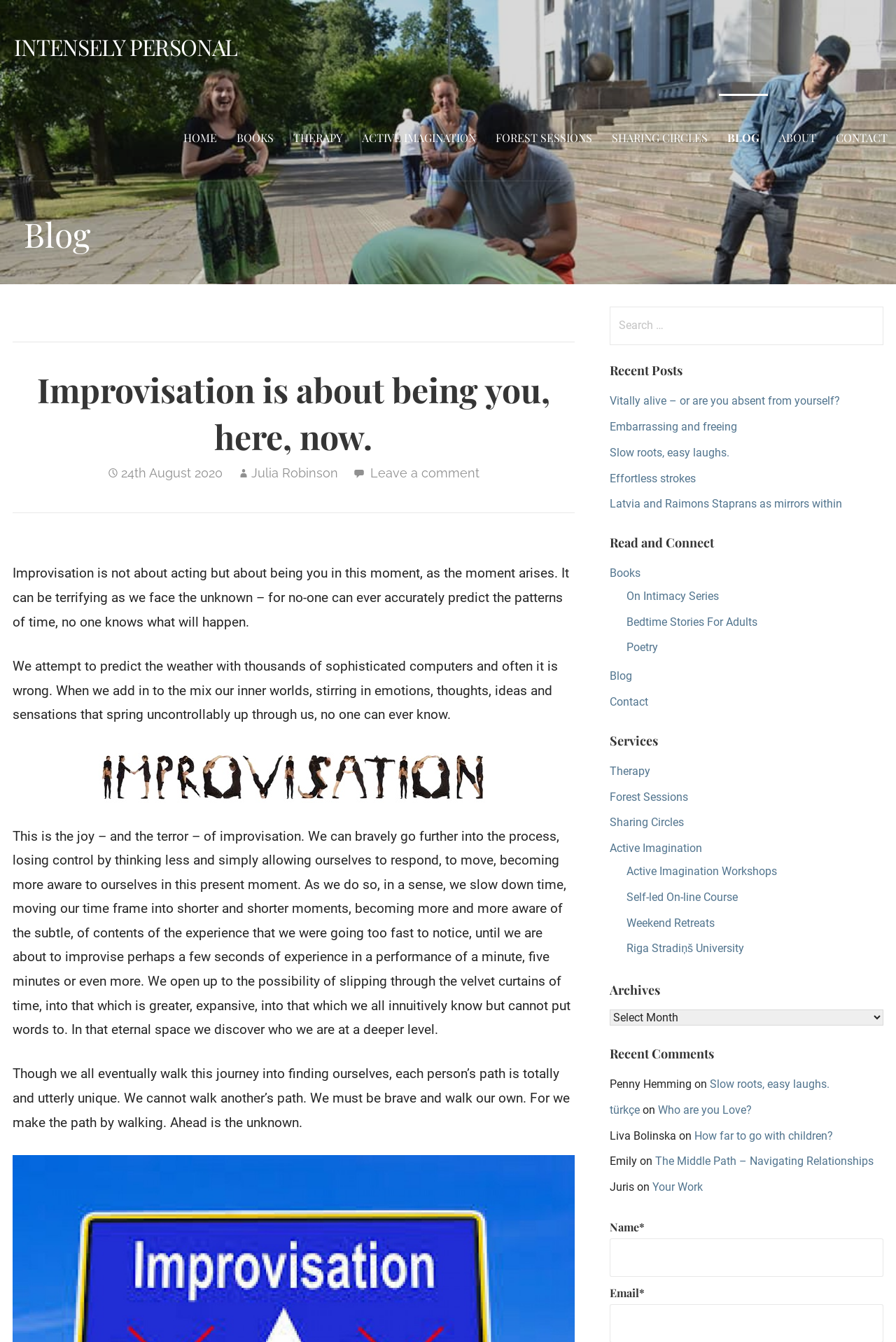Find the bounding box coordinates of the element I should click to carry out the following instruction: "Search for something".

[0.681, 0.229, 0.986, 0.257]